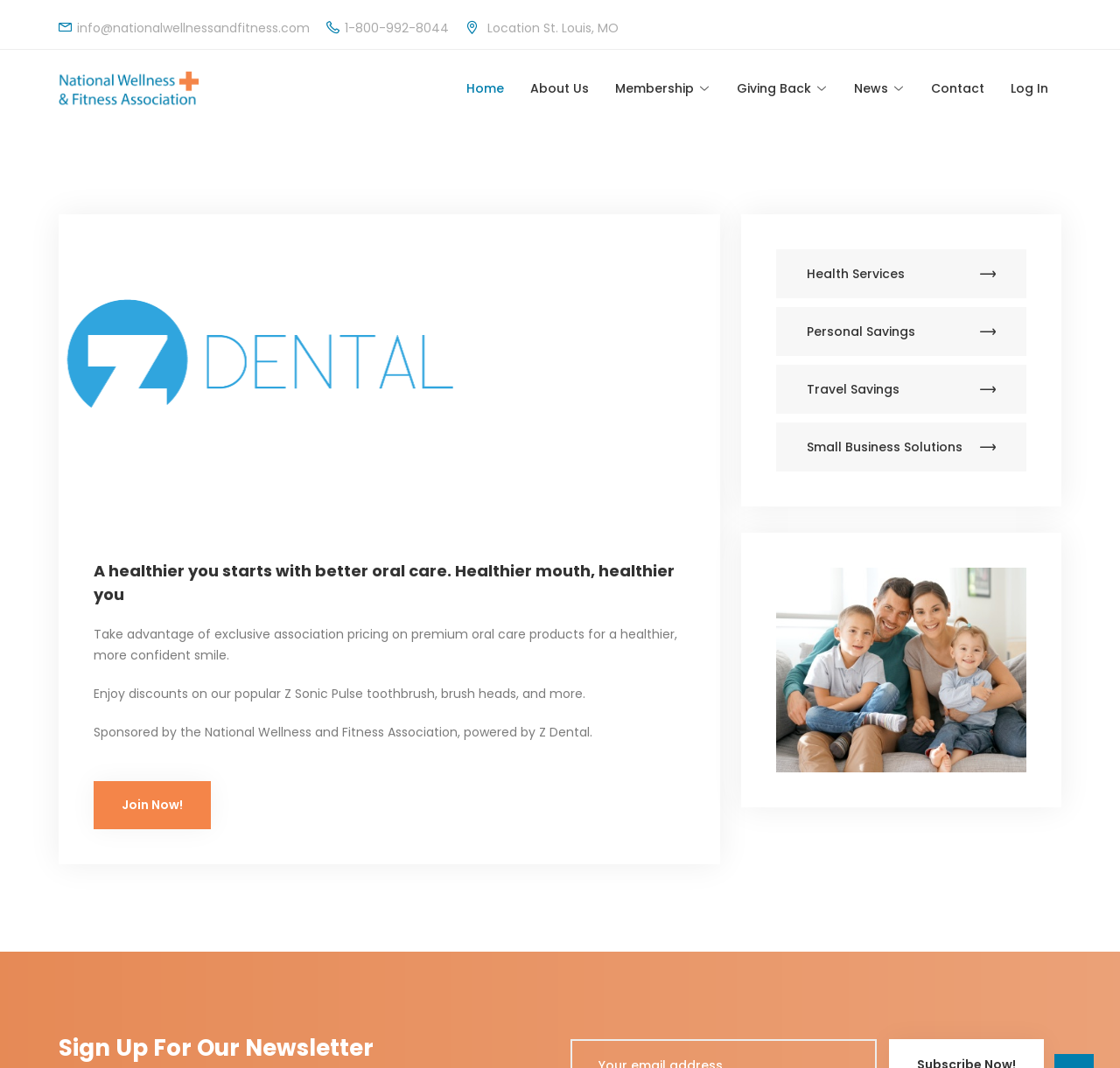Locate the coordinates of the bounding box for the clickable region that fulfills this instruction: "View Health Services".

[0.693, 0.233, 0.916, 0.279]